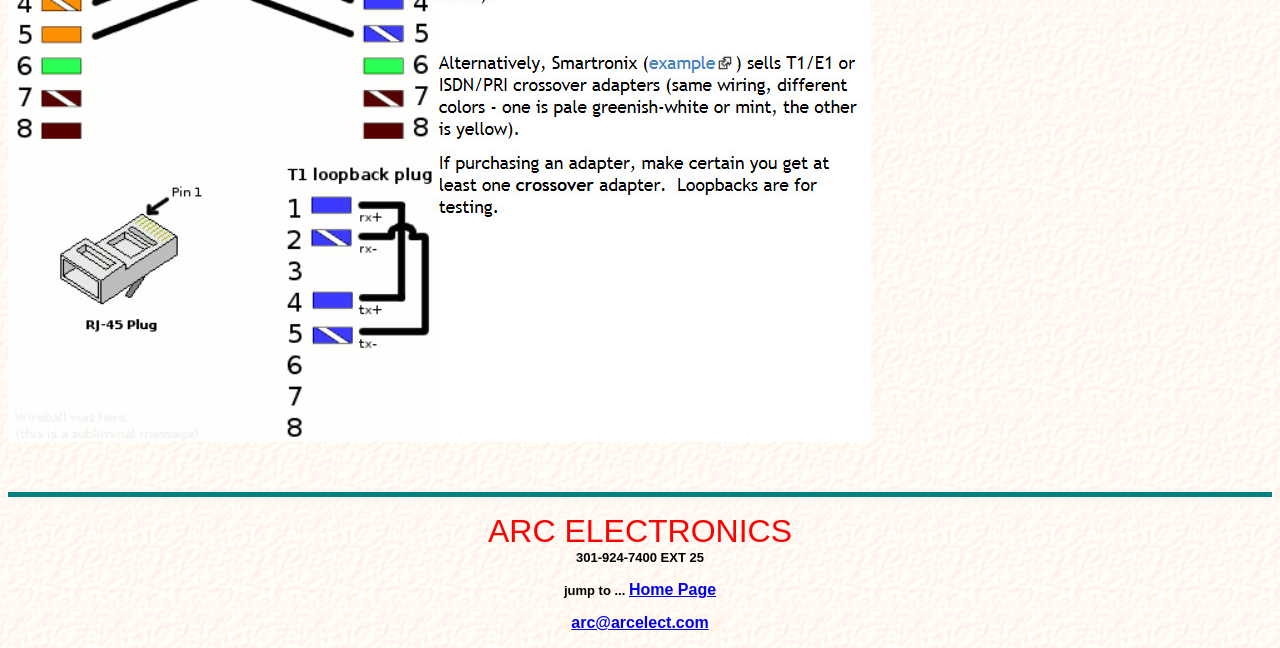What is the phone number?
Give a single word or phrase as your answer by examining the image.

301-924-7400 EXT 25